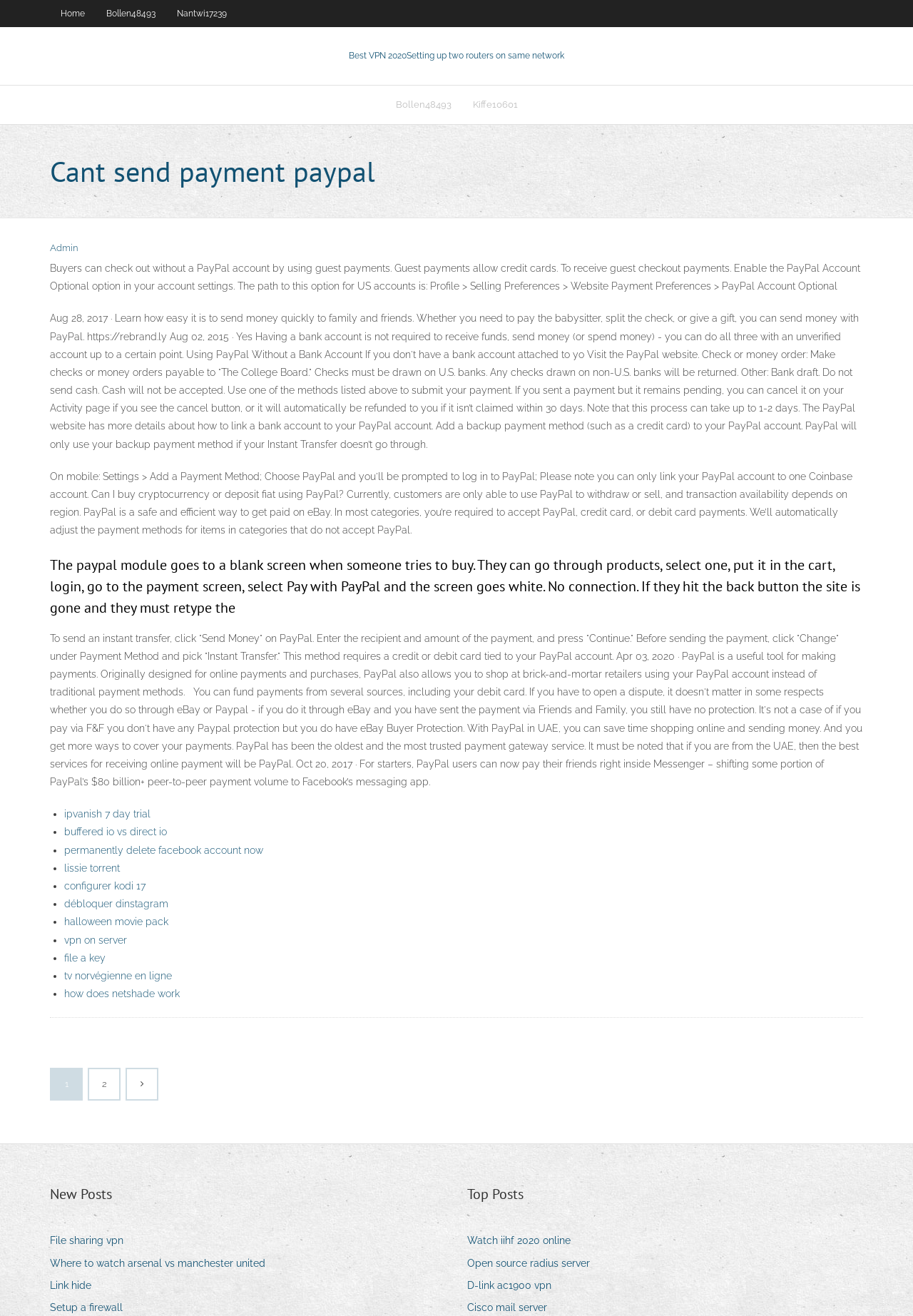What is the last link in the 'Top Posts' section?
Use the screenshot to answer the question with a single word or phrase.

D-link ac1900 vpn